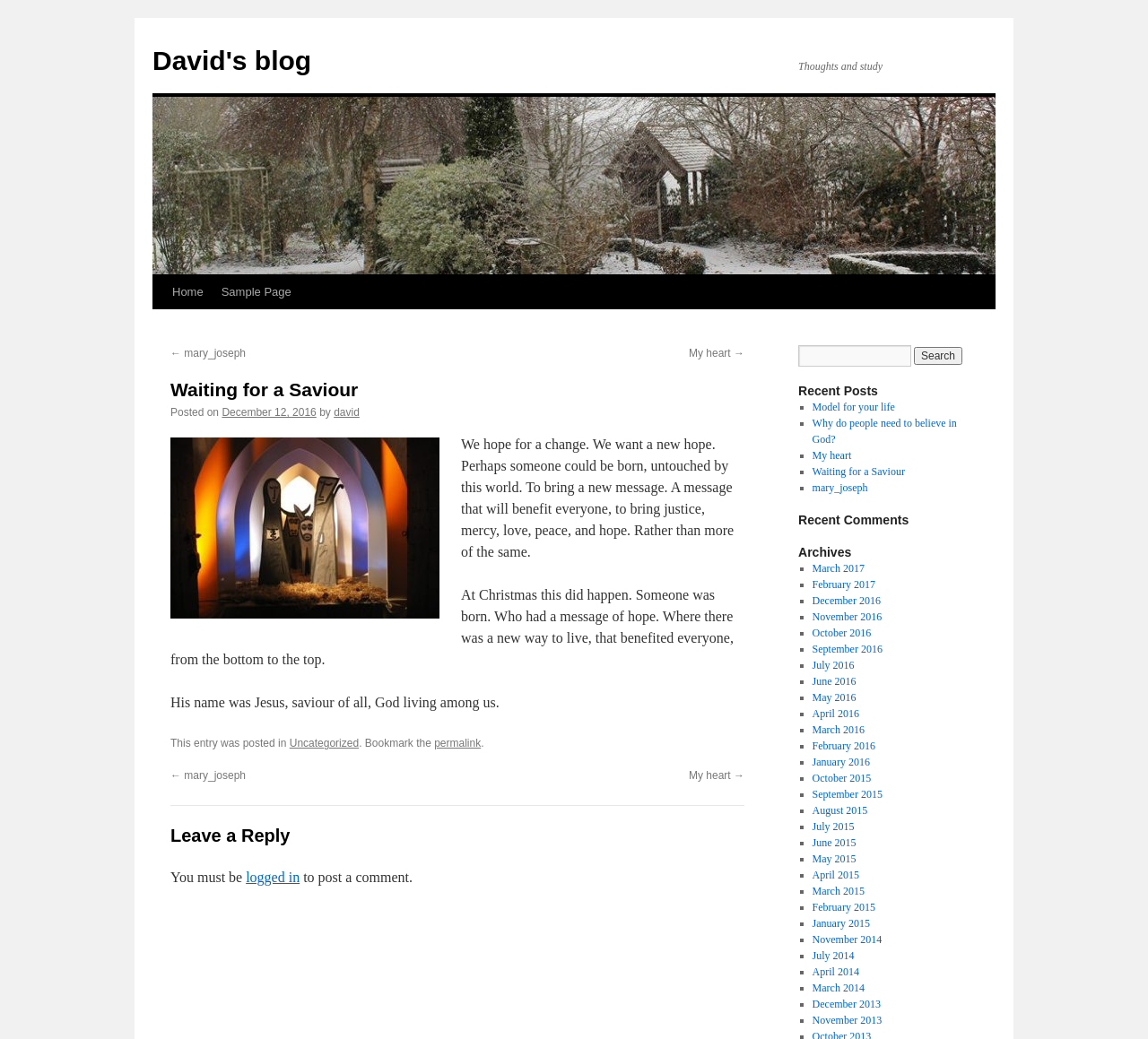Could you provide the bounding box coordinates for the portion of the screen to click to complete this instruction: "Search for something"?

[0.695, 0.332, 0.794, 0.353]